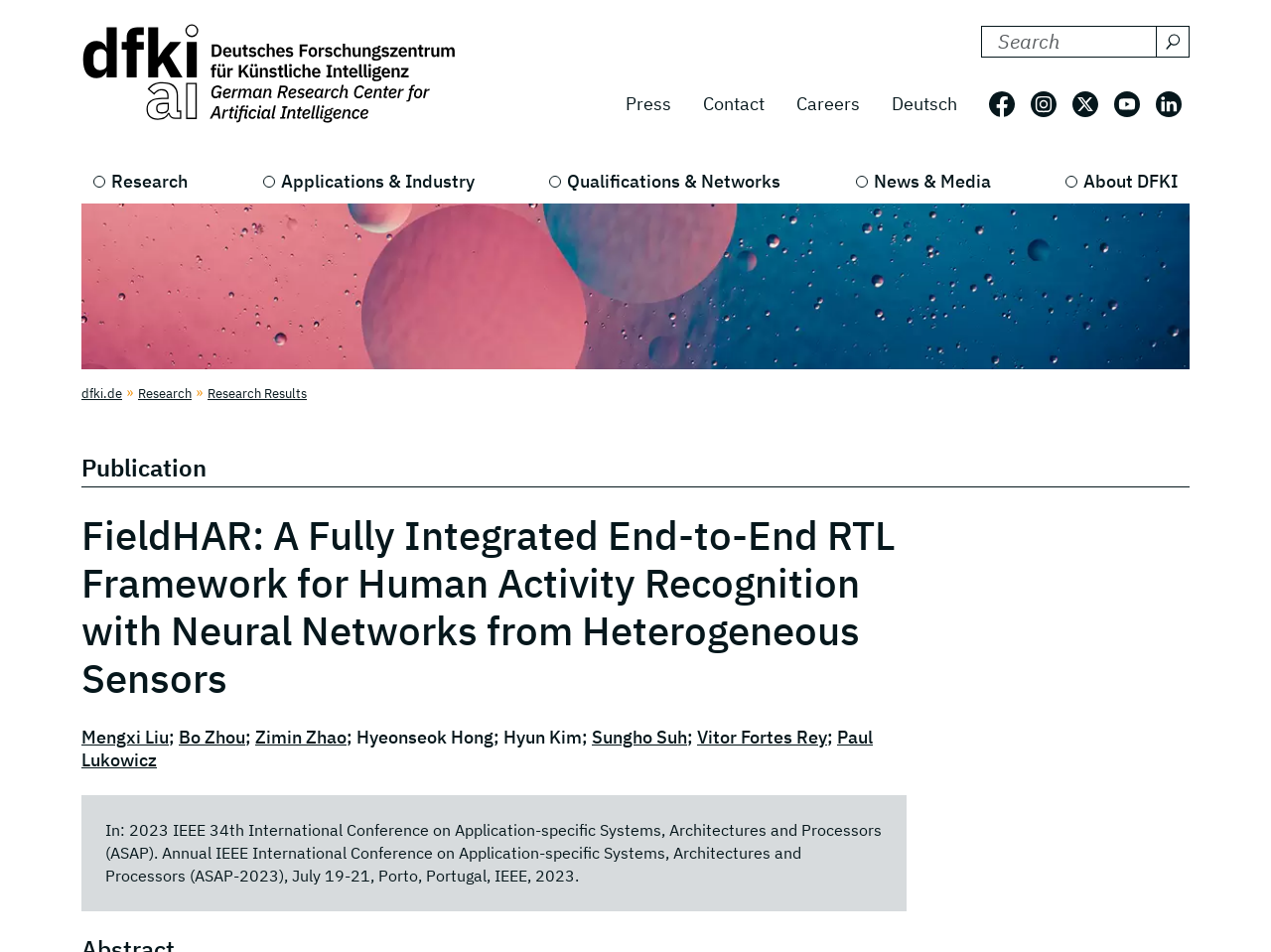Identify the title of the webpage and provide its text content.

FieldHAR: A Fully Integrated End-to-End RTL Framework for Human Activity Recognition with Neural Networks from Heterogeneous Sensors